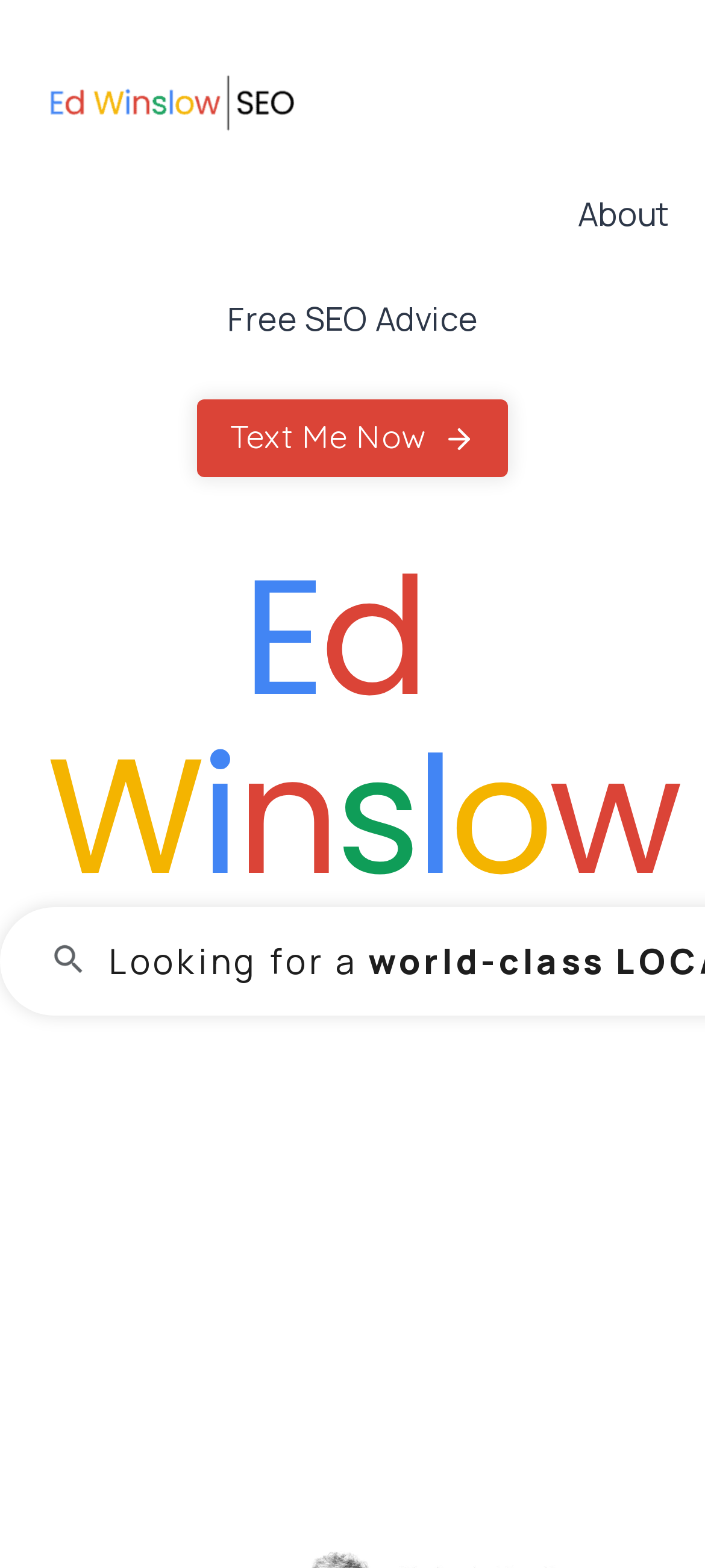Use a single word or phrase to answer the question: 
What is the text above the 'Text Me Now' link?

Free SEO Advice